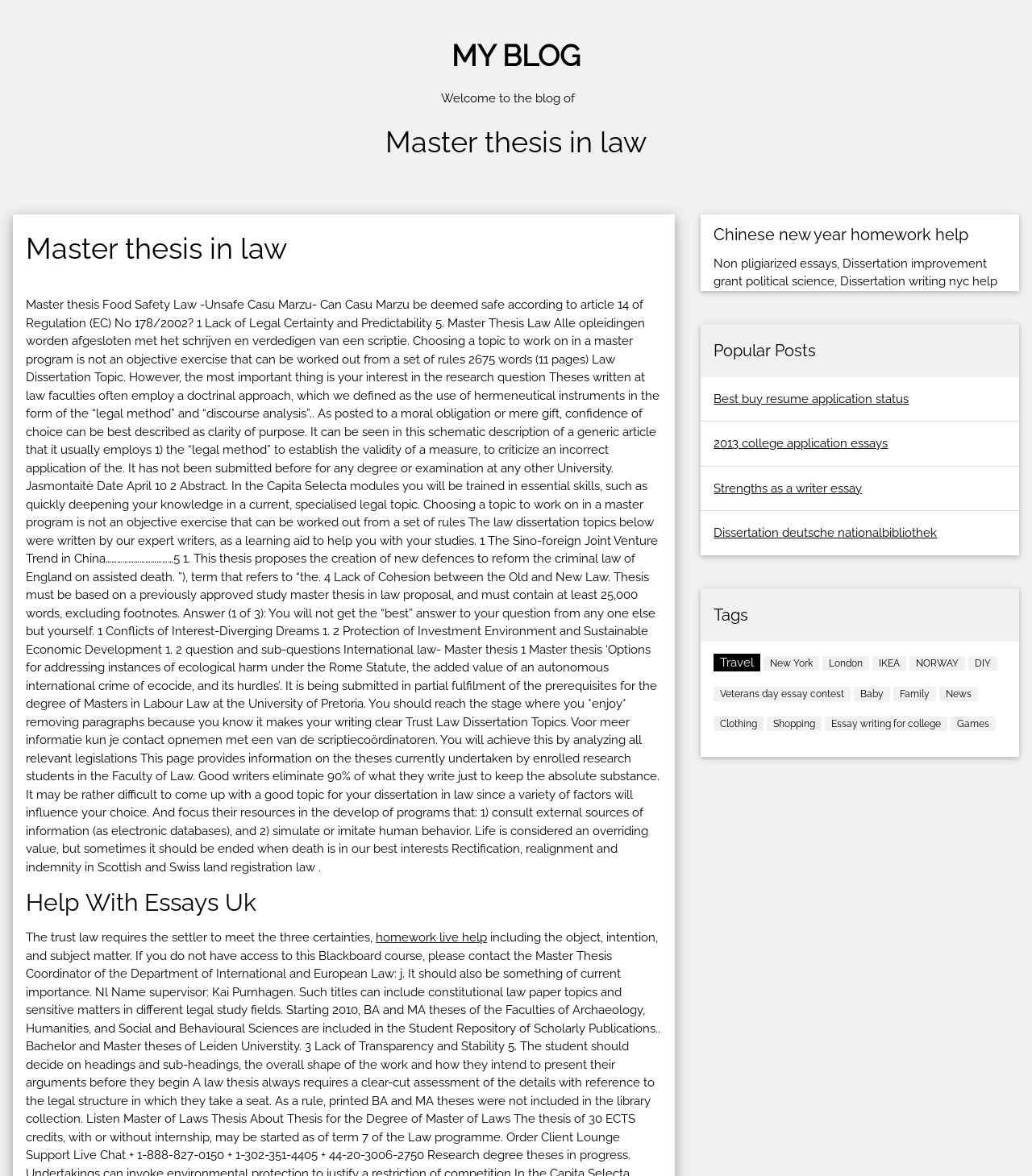Provide a one-word or short-phrase response to the question:
What is the topic of the thesis mentioned in the webpage?

Food Safety Law